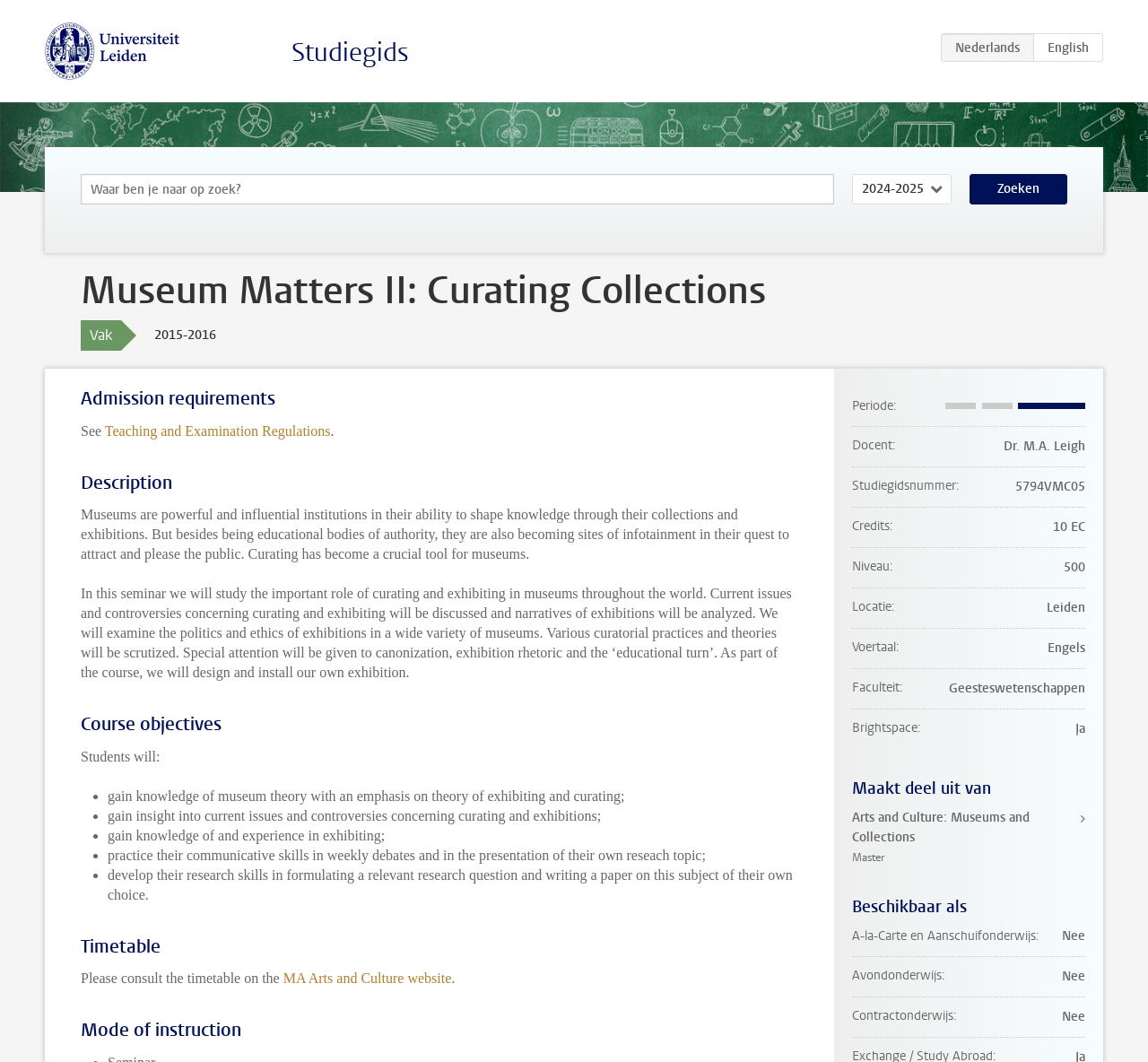Construct a thorough caption encompassing all aspects of the webpage.

This webpage is about a university course, "Museum Matters II: Curating Collections", offered by the University of Leiden. At the top of the page, there is a logo of the university and a link to the university's website. Below the logo, there is a search box and a dropdown menu to select the academic year.

The main content of the page is divided into several sections. The first section is the course title and description, which explains the importance of curating and exhibiting in museums and the objectives of the course. 

Below the course description, there are several headings, including "Admission requirements", "Description", "Course objectives", "Timetable", and "Mode of instruction". Under each heading, there is detailed information about the course, such as the admission requirements, the course objectives, and the mode of instruction.

The "Description" section provides a detailed overview of the course, including the topics that will be covered and the skills that students will gain. The "Course objectives" section lists the specific objectives of the course, including gaining knowledge of museum theory and practicing communicative skills.

The "Timetable" section provides a link to the course timetable on the university's website. The "Mode of instruction" section lists the details of the course, including the period, instructor, study guide number, credits, level, location, language, and faculty.

At the bottom of the page, there are two more sections, "Maakt deel uit van" (Part of) and "Beschikbaar als" (Available as), which provide information about the course's relation to other programs and its availability.